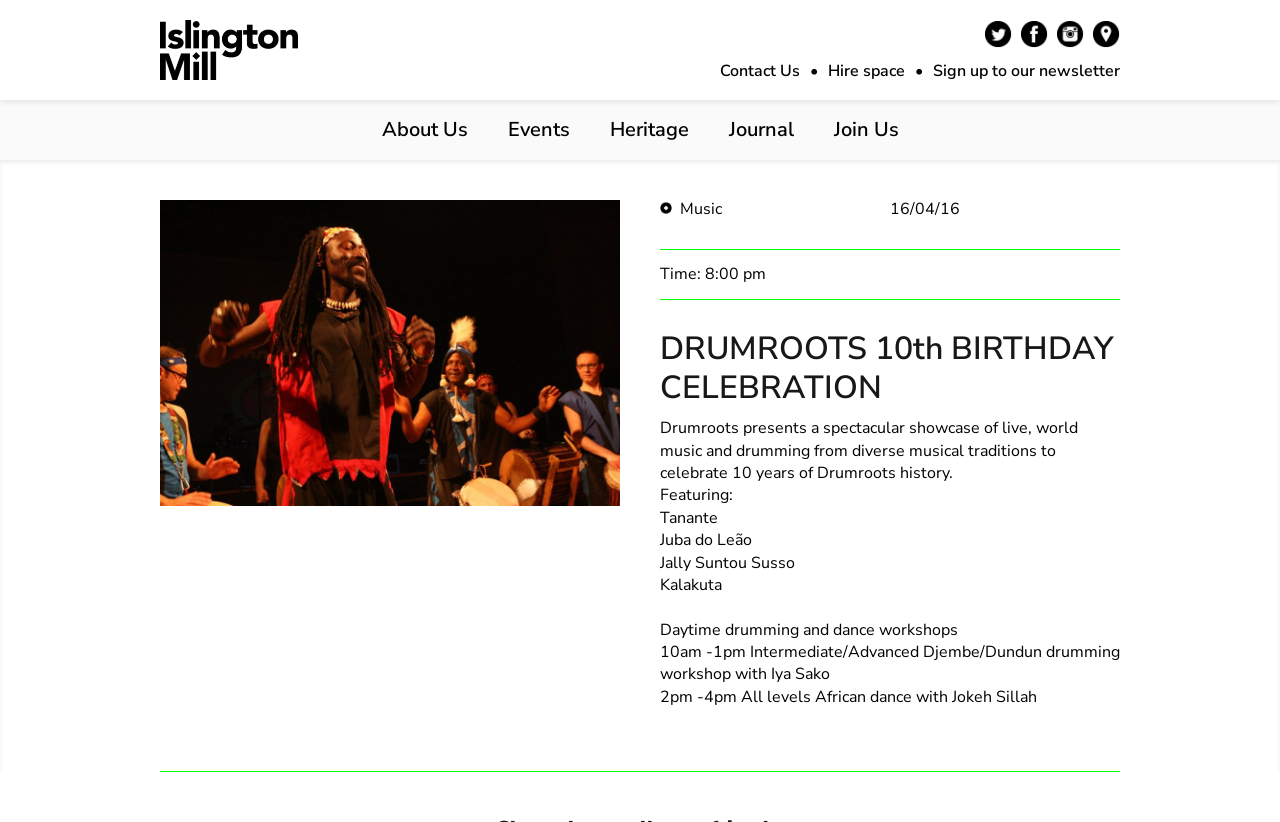Generate a thorough caption that explains the contents of the webpage.

The webpage is about the 10th birthday celebration of Drumroots, an artist-led endeavor, at Islington Mill. At the top left, there is a link to Islington Mill accompanied by an image. On the top right, there are links to social media platforms, including Twitter, Facebook, and Instagram, each with its corresponding image. Next to these links, there is a link to a map.

Below the social media links, there are several navigation links, including "About Us", "Events", "Heritage", "Journal", and "Join Us". These links are arranged horizontally across the page.

The main content of the page is about the Drumroots 10th birthday celebration event. There is a large image related to the event, and a heading that reads "DRUMROOTS 10th BIRTHDAY CELEBRATION". Below the heading, there is a paragraph describing the event, which is a showcase of live world music and drumming from diverse musical traditions.

The event details are listed below, including the date "16/04/16" and time "8:00 pm". There is also a list of featured performers, including Tanante, Juba do Leão, Jally Suntou Susso, and Kalakuta. Additionally, there are descriptions of daytime drumming and dance workshops, including an intermediate/advanced Djembe/Dundun drumming workshop and an all-levels African dance workshop.

At the bottom of the page, there are links to "Contact Us", "Hire space", and "Sign up to our newsletter", separated by a bullet point.